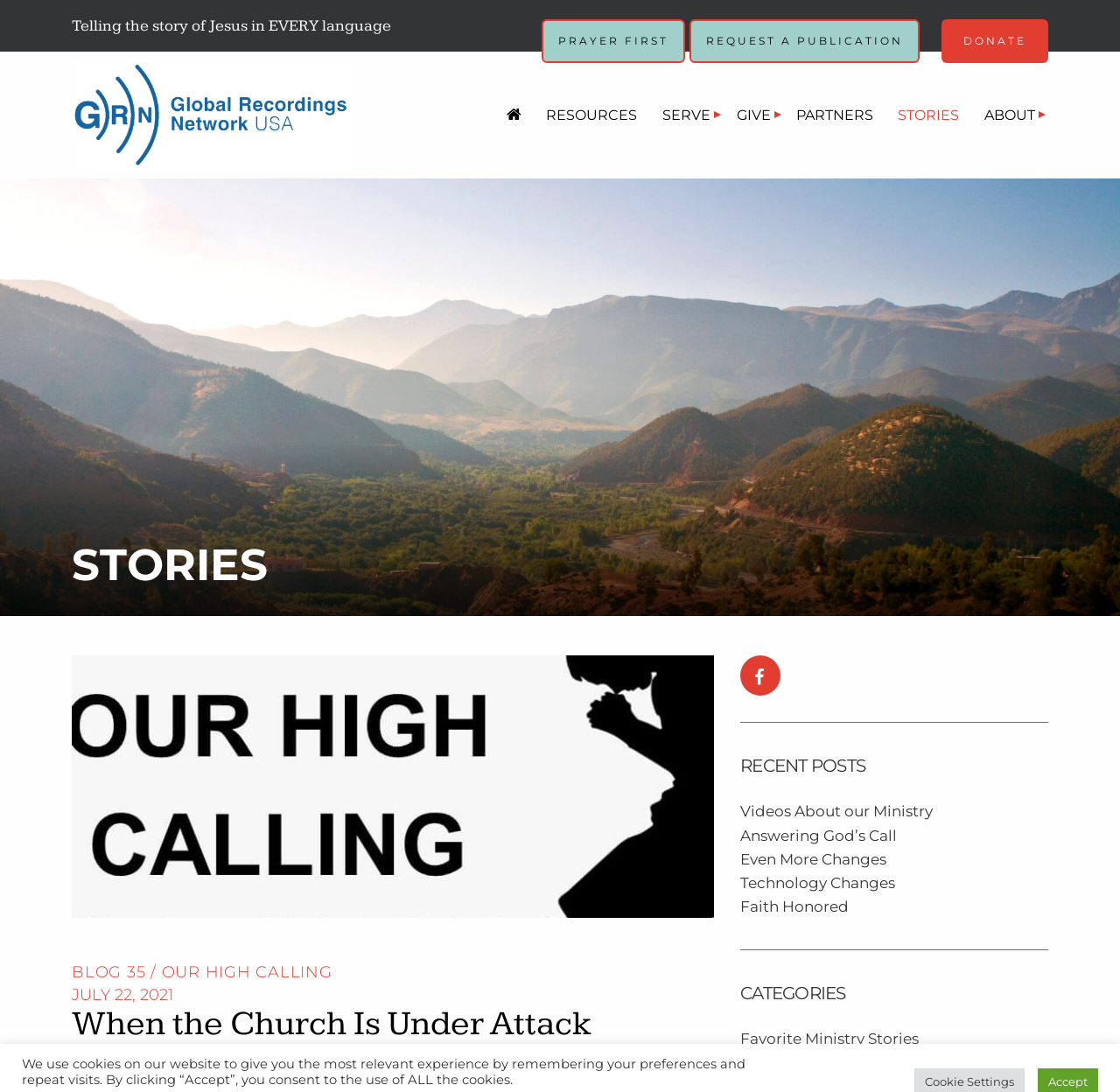Provide a thorough description of the webpage you see.

The webpage is about Global Recordings Network, with a focus on storytelling and ministry. At the top, there is a banner with a tagline "Telling the story of Jesus in EVERY language". Below this, there are four prominent links: "PRAYER FIRST", "REQUEST A PUBLICATION", "DONATE", and "Global Recordings Network", which also has an accompanying image.

To the right of these links, there is a horizontal menu bar with seven menu items: "", "RESOURCES", "Serve", "Give", "PARTNERS", "STORIES", and "About". Each of these menu items has a corresponding link.

Below the menu bar, there is a section dedicated to stories, with a heading "STORIES". This section features a prominent article titled "When the Church Is Under Attack", accompanied by a subheading "BLOG 35 / OUR HIGH CALLING" and a date "JULY 22, 2021". There is also a link to an icon, possibly a social media share button.

To the right of the story section, there is a complementary section with a heading "RECENT POSTS". This section lists five recent posts, each with a link to the full article. Below this, there is a heading "CATEGORIES" with two links to categories: "Favorite Ministry Stories" and "Featured Audio".

At the very bottom of the page, there is a notice about the use of cookies on the website, with an "Accept" button to consent to the use of all cookies.